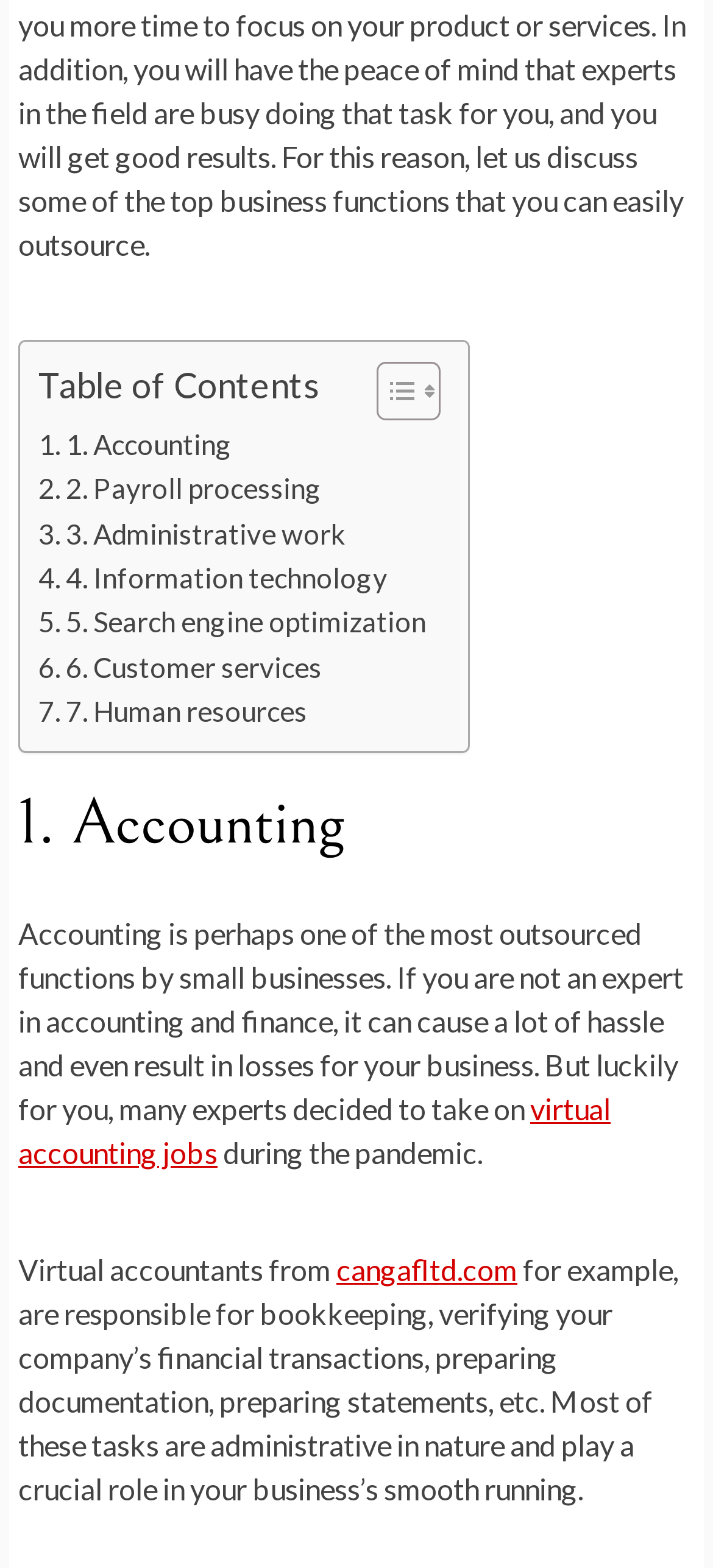Please specify the coordinates of the bounding box for the element that should be clicked to carry out this instruction: "View 2. Payroll processing". The coordinates must be four float numbers between 0 and 1, formatted as [left, top, right, bottom].

[0.054, 0.298, 0.459, 0.326]